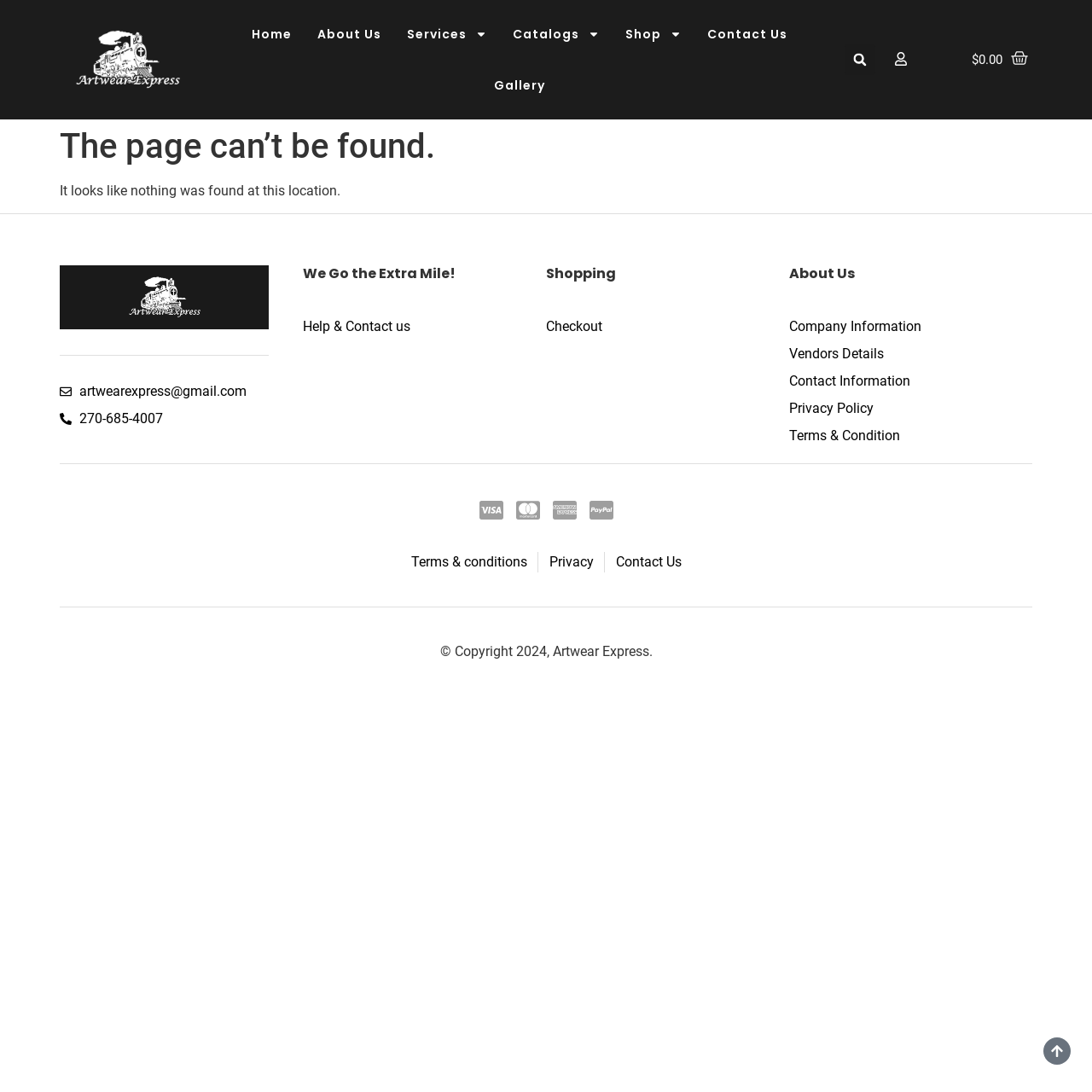Provide a comprehensive caption for the webpage.

This webpage is a "Page not found" error page from Artwear Express. At the top, there is a navigation menu with links to "Home", "About Us", "Services", "Catalogs", "Shop", and "Contact Us". Each of these links has a small icon next to it. Below the navigation menu, there is a search bar with a "Search" button.

The main content of the page is a header that reads "The page can’t be found." followed by a paragraph of text that says "It looks like nothing was found at this location." Below this, there are three columns of links and headings. The left column has links to contact information, including an email address and phone number. The middle column has a heading "We Go the Extra Mile!" followed by a link to "Help & Contact us". The right column has three headings: "Shopping", "About Us", and each of these headings is followed by several links to related pages.

At the bottom of the page, there are four small images arranged in a row, followed by three links to "Terms & conditions", "Privacy", and "Contact Us". The page ends with a copyright notice that reads "© Copyright 2024, Artwear Express." and a small icon at the bottom right corner.